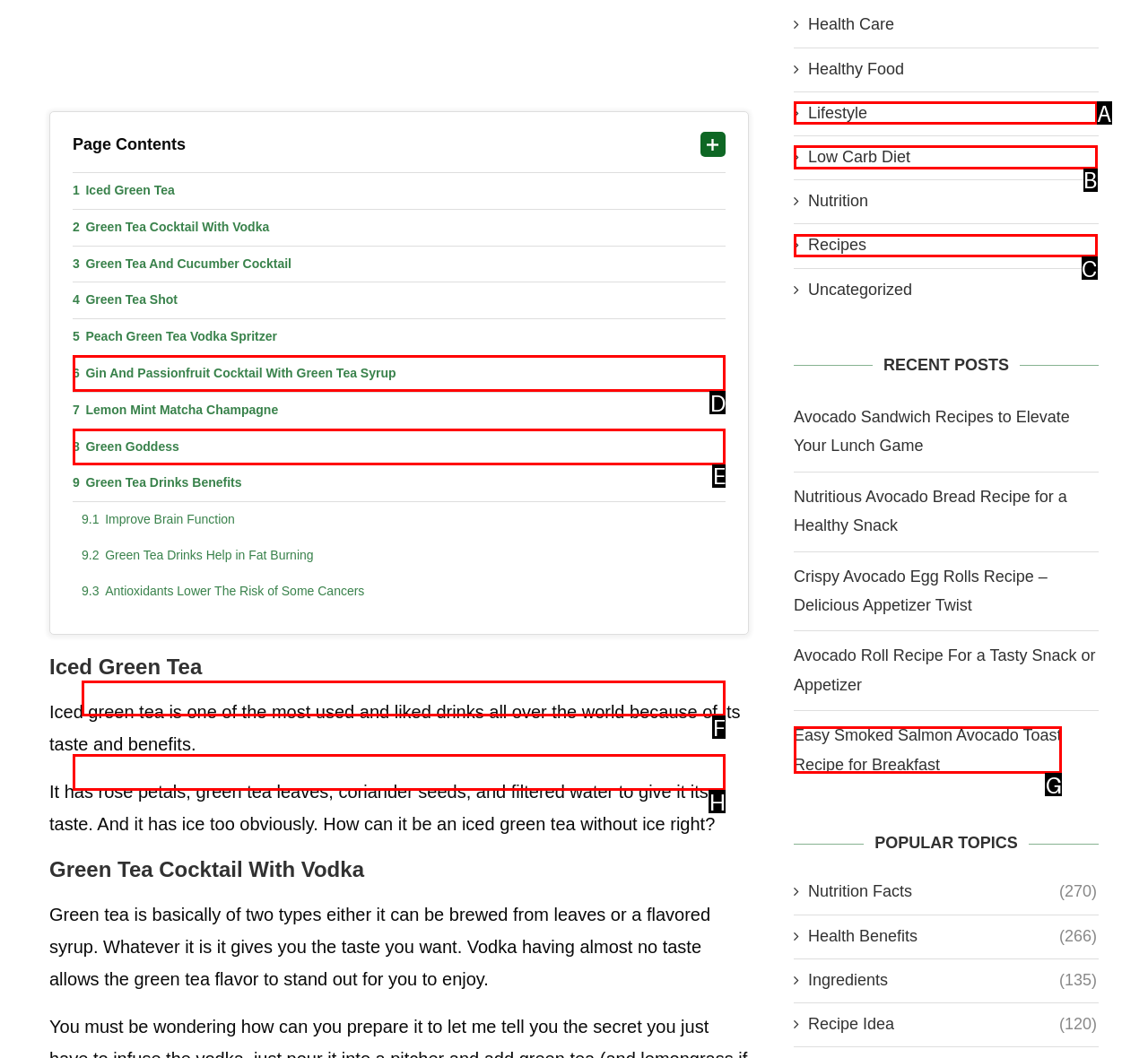Identify the bounding box that corresponds to: FAQs
Respond with the letter of the correct option from the provided choices.

H